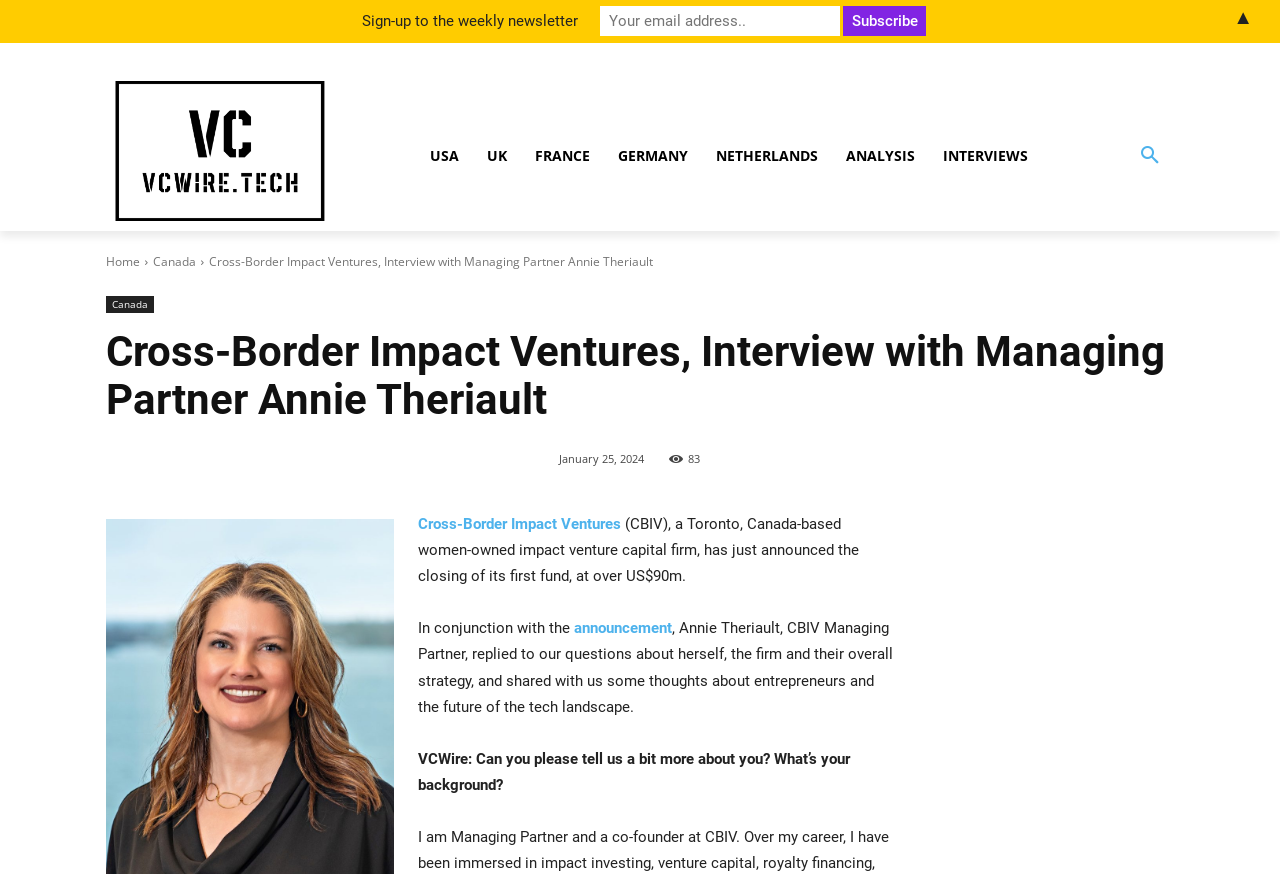Could you find the bounding box coordinates of the clickable area to complete this instruction: "Search for something"?

[0.88, 0.151, 0.917, 0.206]